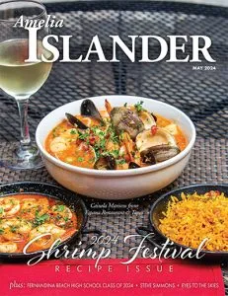Based on the image, give a detailed response to the question: What is the name of the magazine?

The name of the magazine can be determined by looking at the cover, which features bold text at the top announcing 'AMELIA ISLANDER.' This is the title of the magazine, which is prominently displayed on the cover.